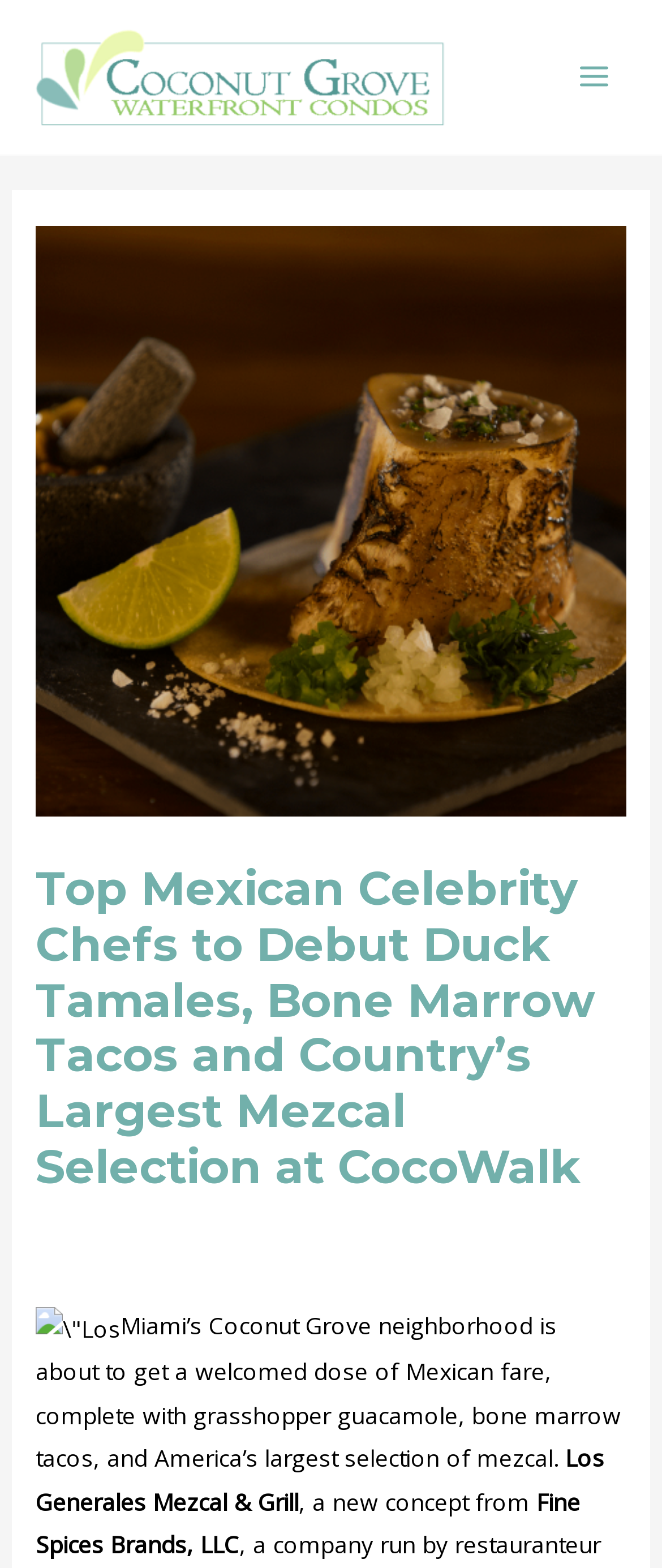Please reply to the following question using a single word or phrase: 
What type of cuisine will be served at Los Generales Mezcal & Grill?

Mexican